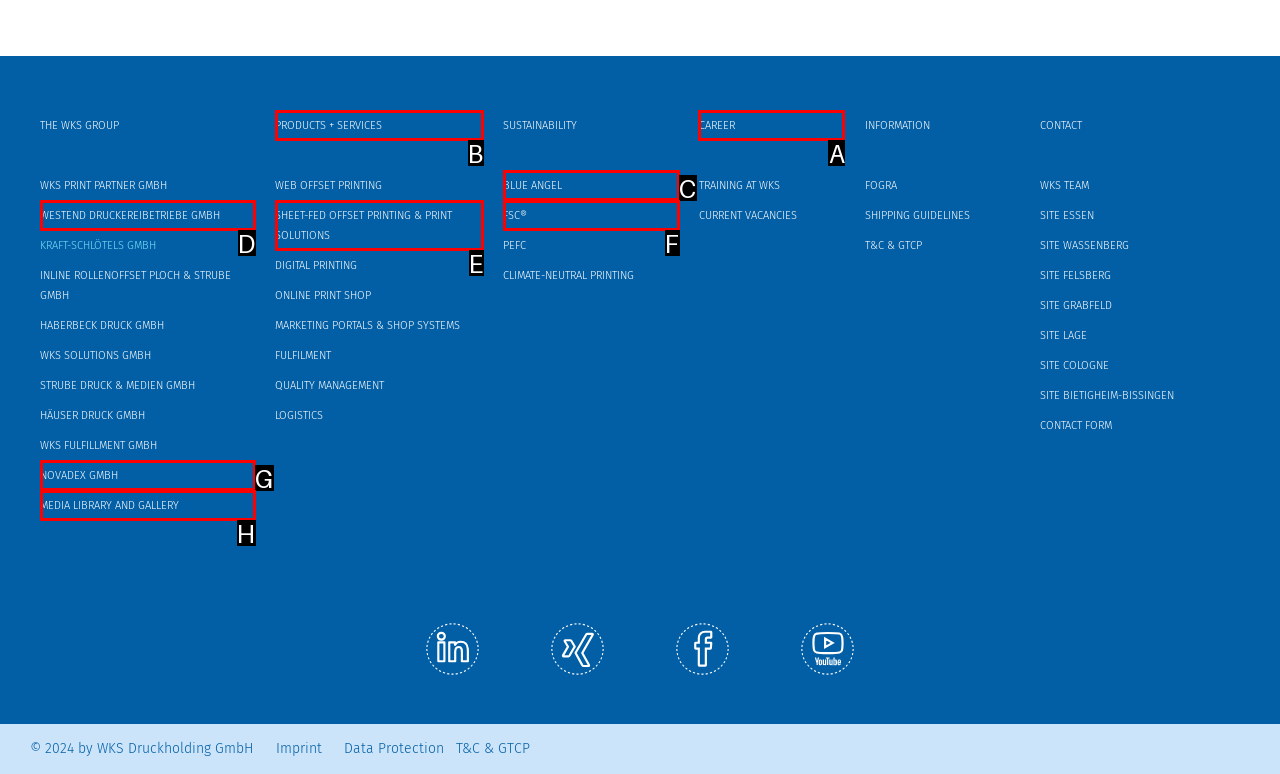Point out the correct UI element to click to carry out this instruction: Click on the link to learn Chinese
Answer with the letter of the chosen option from the provided choices directly.

None